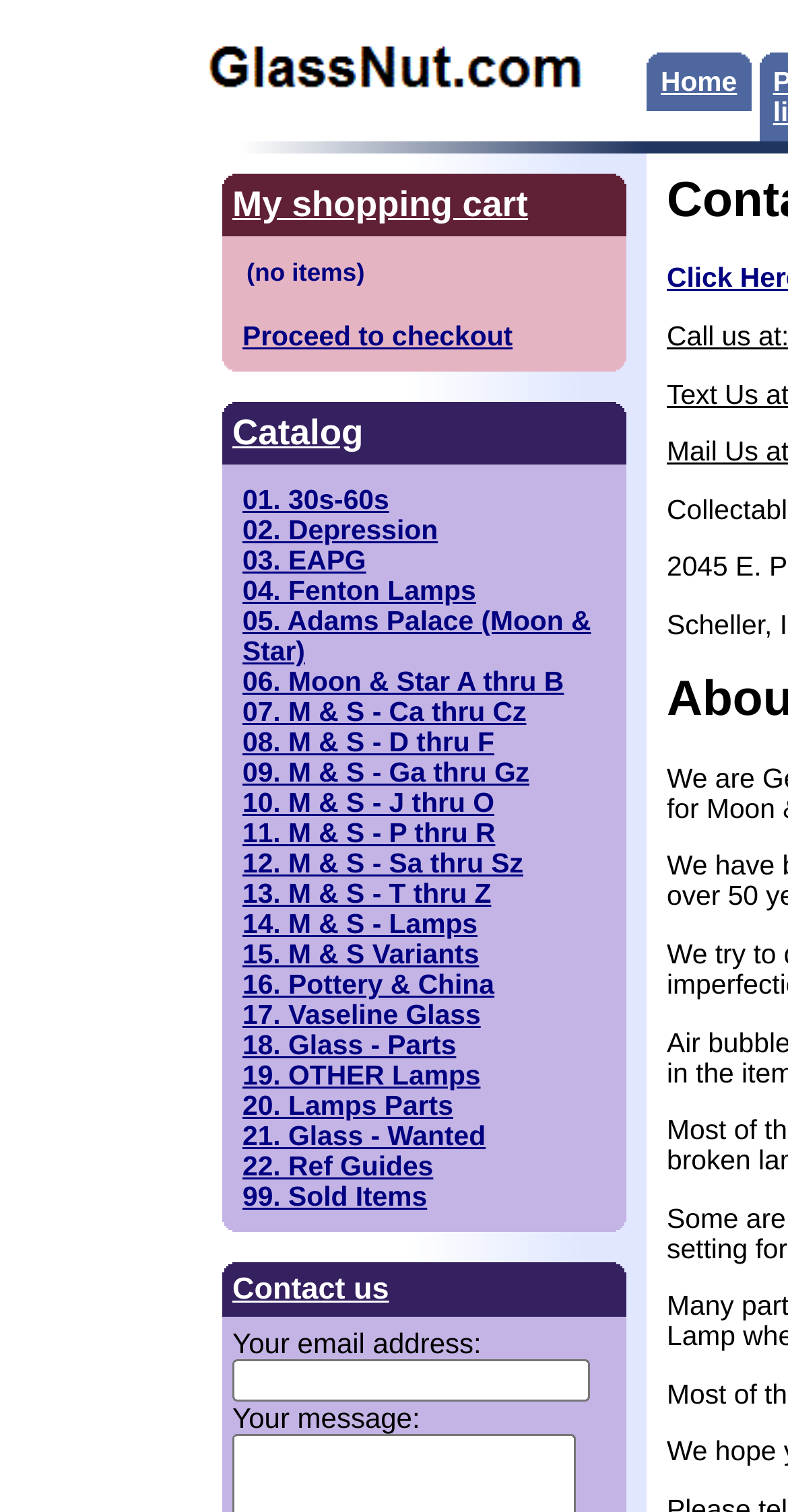How can users contact the website administrators?
Please give a detailed and elaborate explanation in response to the question.

The 'Contact us' link is located at the bottom of the webpage, and clicking on it will allow users to send a message to the website administrators.